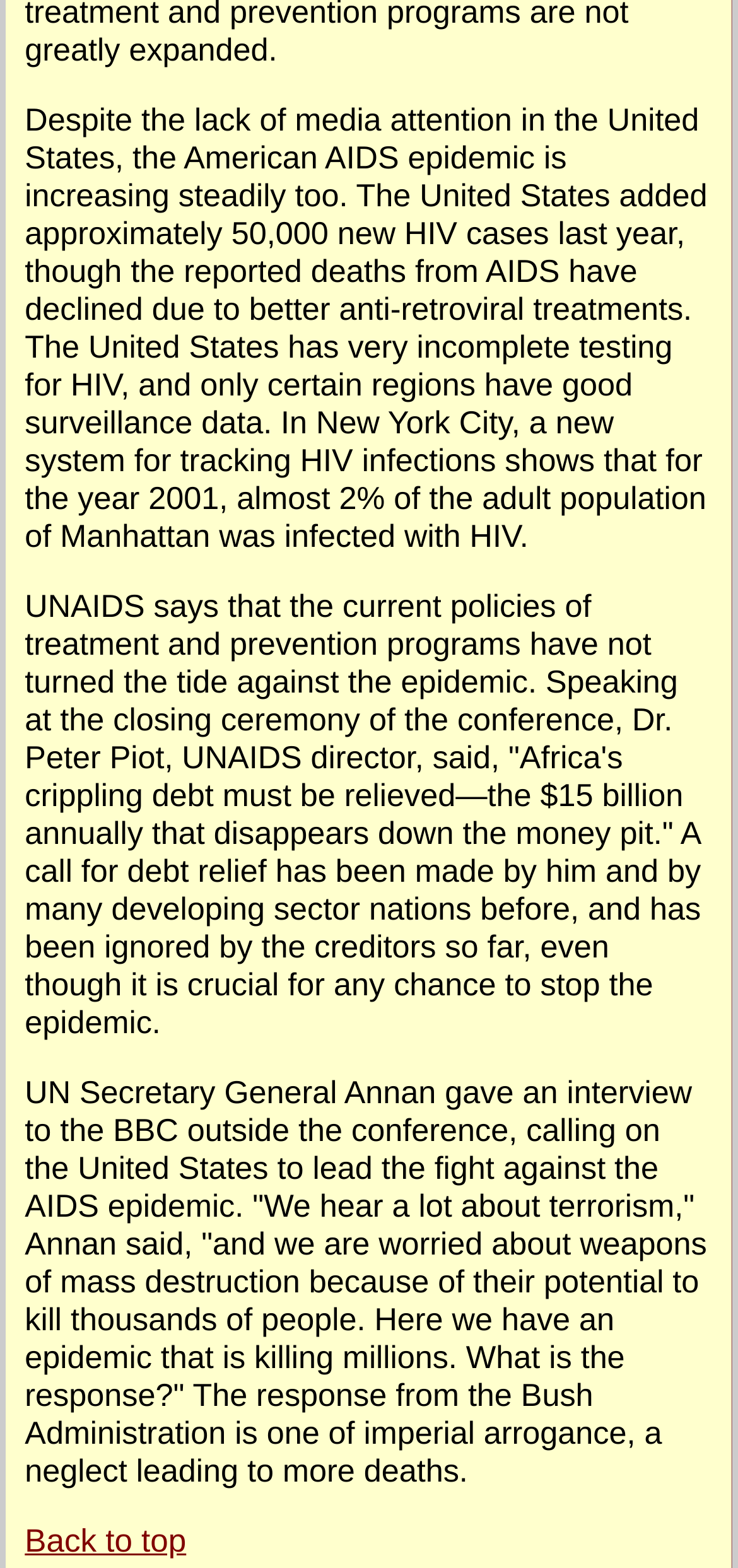Locate the bounding box coordinates for the element described below: "Back to top". The coordinates must be four float values between 0 and 1, formatted as [left, top, right, bottom].

[0.034, 0.971, 0.252, 0.994]